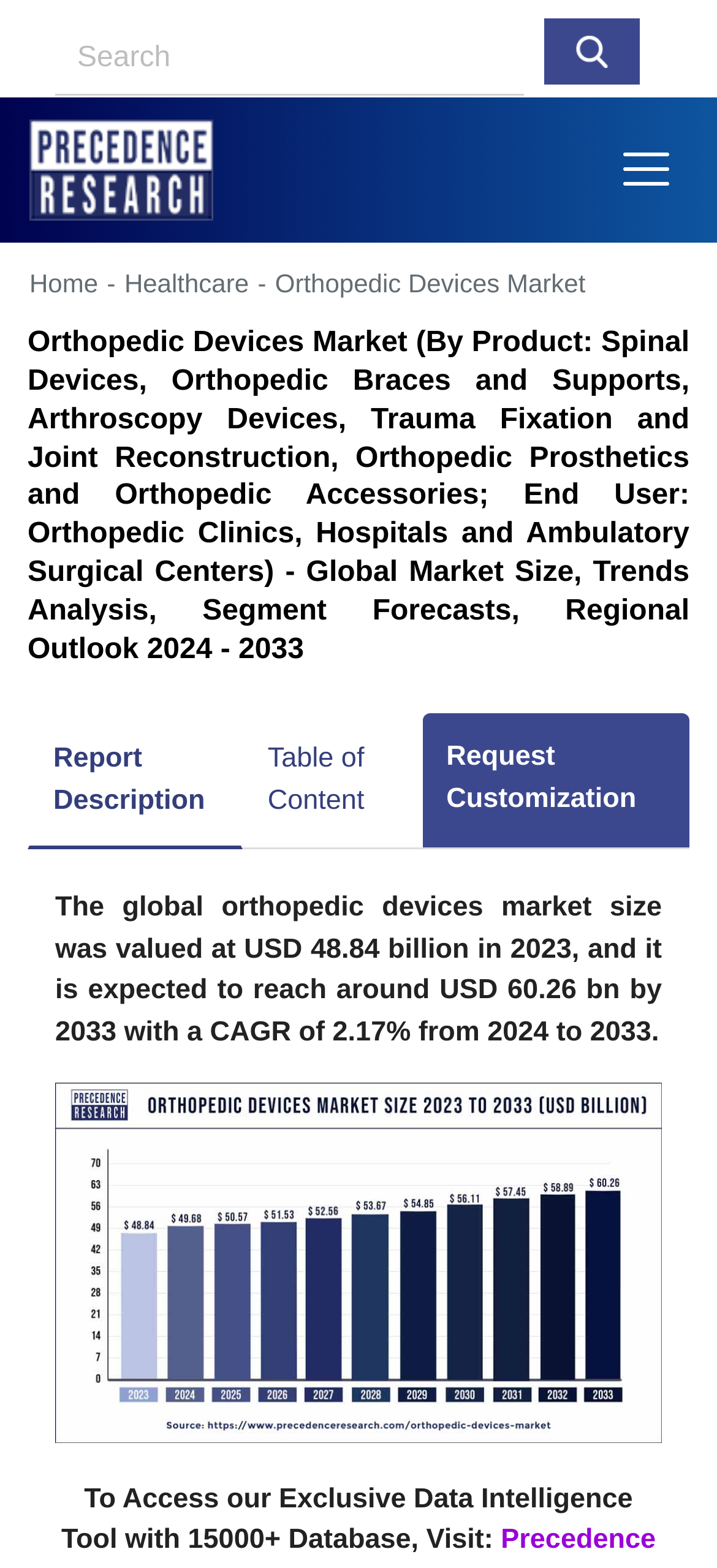Articulate a complete and detailed caption of the webpage elements.

The webpage is about the Orthopedic Devices Market, with a focus on its size and growth prospects. At the top left, there is a search bar with a search button and a search icon. Next to the search bar, there is a button to toggle navigation. On the top right, there is a link to "Precedence Research" accompanied by an image of the company's logo.

Below the top section, there is a navigation breadcrumb with links to "Home" and "Healthcare", followed by a static text "Orthopedic Devices Market". 

The main content of the webpage starts with a heading that outlines the scope of the market, including products, end-users, and the time period covered. Below the heading, there are three links: "Report Description", "Table of Content", and "Request Customization".

The main text of the webpage is a static text that provides an overview of the market, stating that the global orthopedic devices market size was valued at USD 48.84 billion in 2023 and is expected to reach around USD 60.26 billion by 2033 with a CAGR of 2.17% from 2024 to 2033. This text is accompanied by an image titled "Orthopedic Devices Market Size 2024 to 2033".

At the bottom of the webpage, there is a static text that invites users to access an exclusive data intelligence tool with a database of over 15,000 entries.